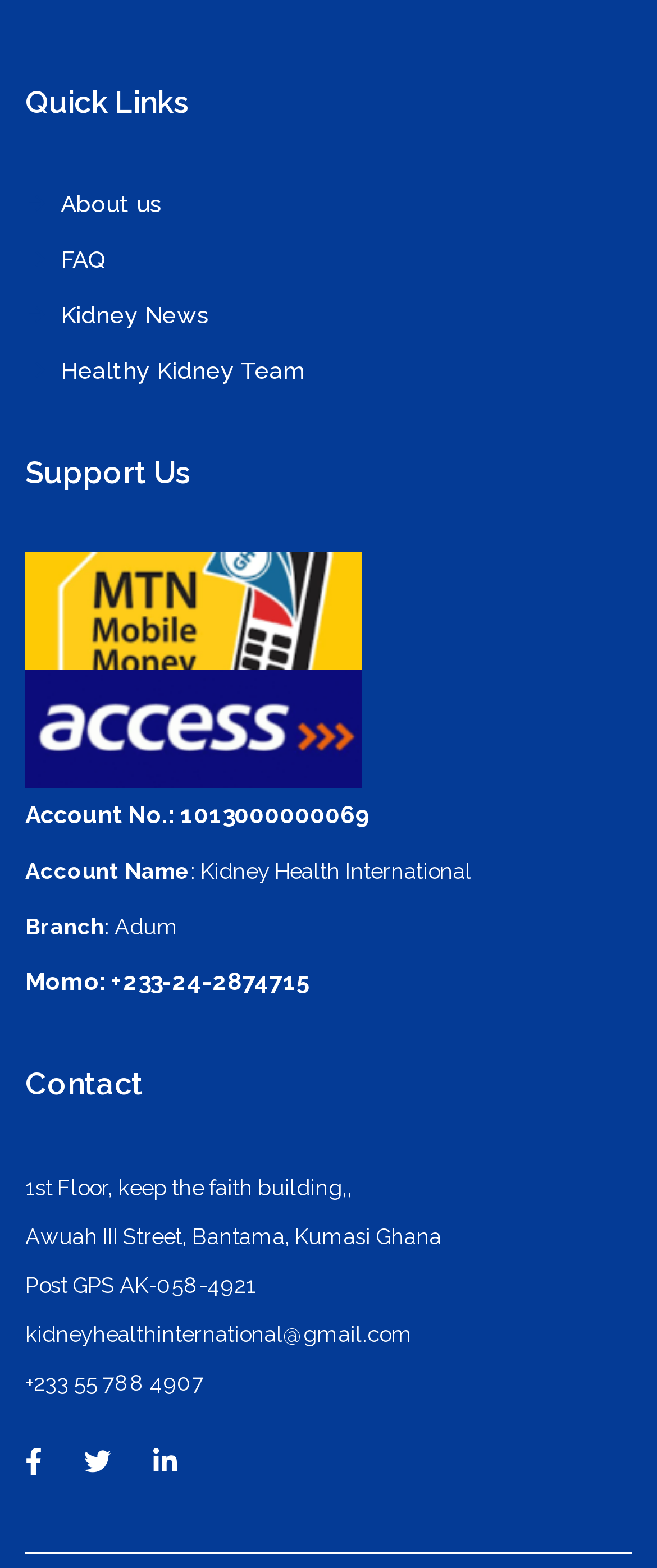Please identify the bounding box coordinates of the element I should click to complete this instruction: 'Donate using mobile money'. The coordinates should be given as four float numbers between 0 and 1, like this: [left, top, right, bottom].

[0.038, 0.352, 0.551, 0.427]